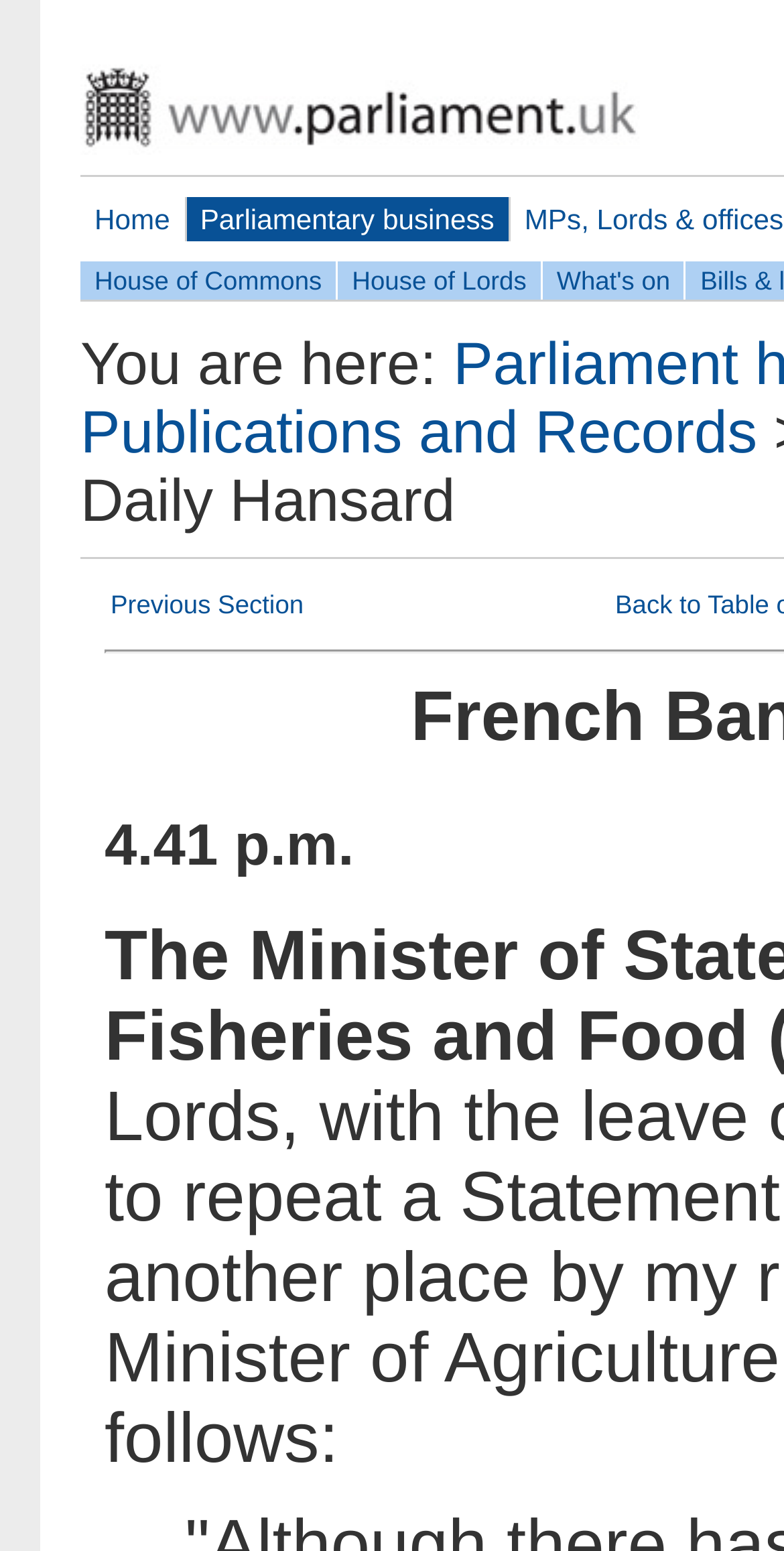Determine the bounding box coordinates of the clickable element to complete this instruction: "Enter email address". Provide the coordinates in the format of four float numbers between 0 and 1, [left, top, right, bottom].

None